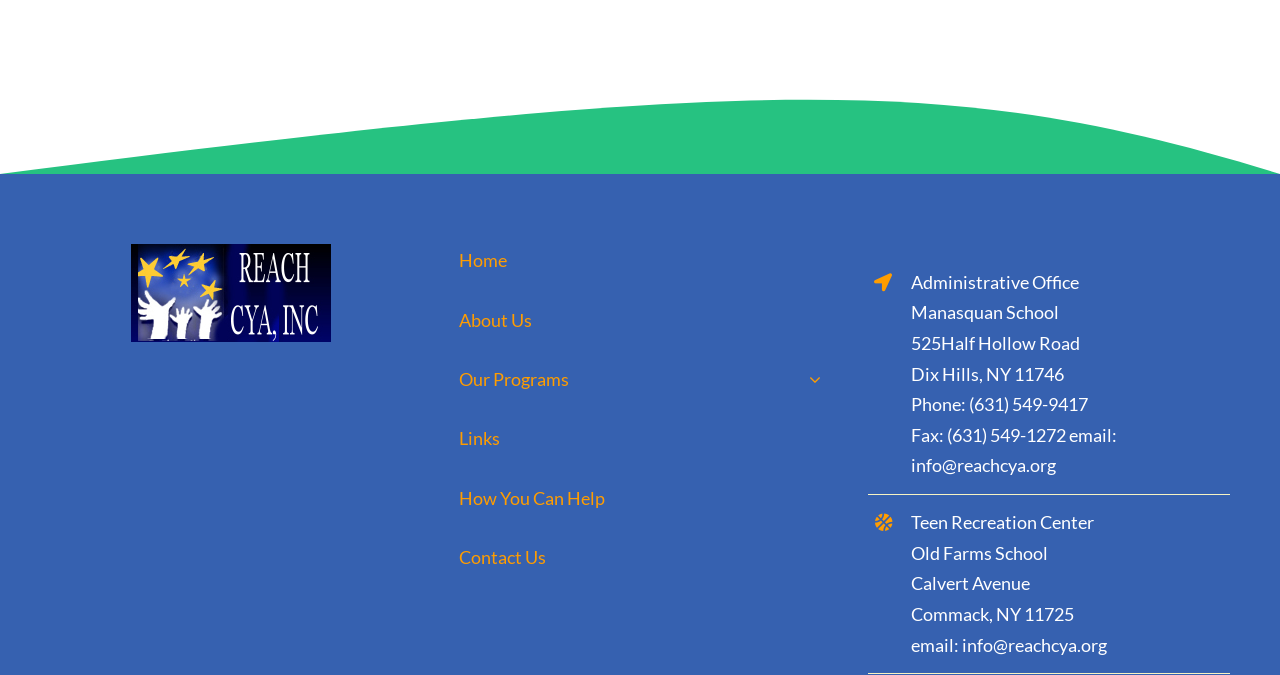Can you pinpoint the bounding box coordinates for the clickable element required for this instruction: "Go to the Contact Us page"? The coordinates should be four float numbers between 0 and 1, i.e., [left, top, right, bottom].

[0.359, 0.802, 0.641, 0.85]